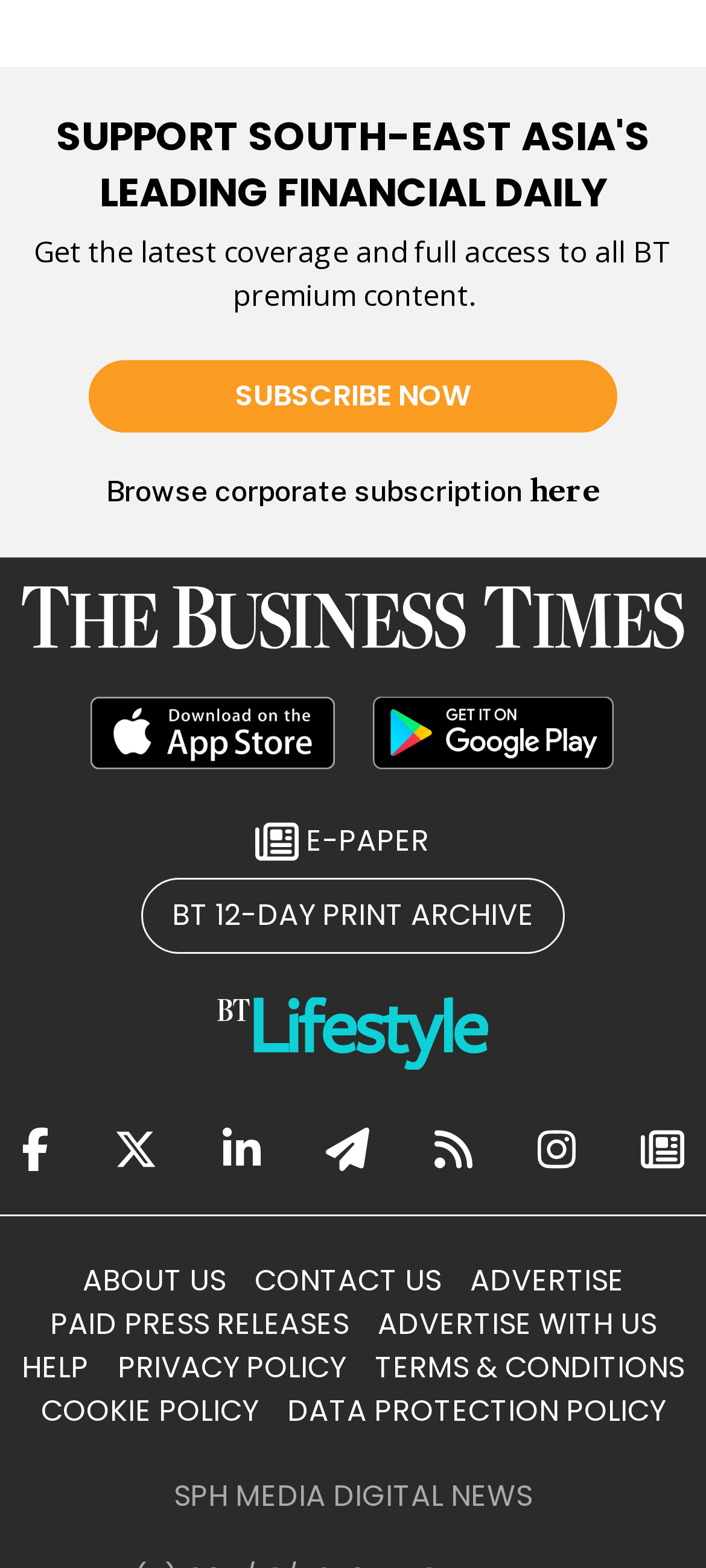Locate the UI element described as follows: "alt="Download on the Apple Store"". Return the bounding box coordinates as four float numbers between 0 and 1 in the order [left, top, right, bottom].

[0.128, 0.443, 0.474, 0.49]